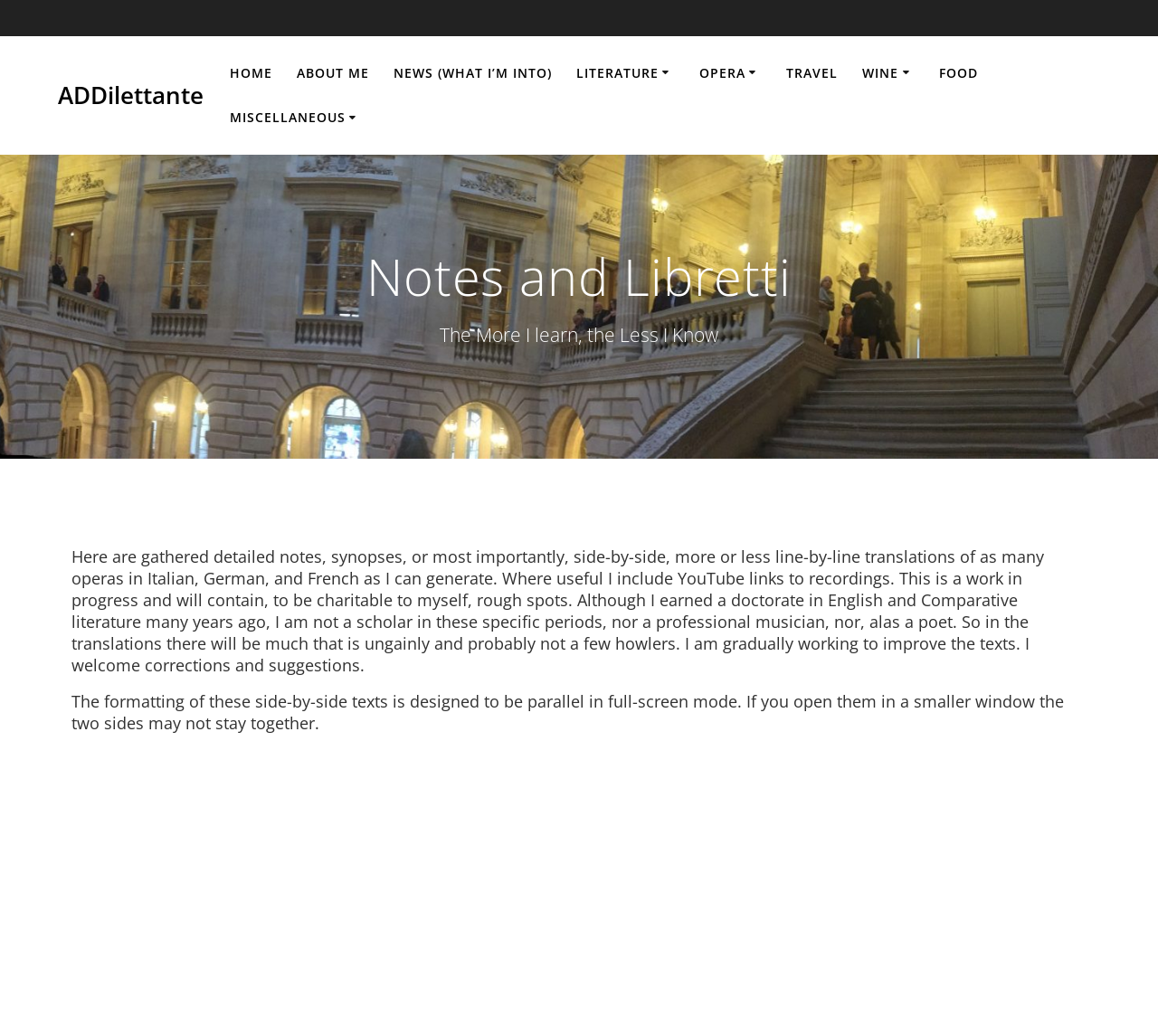Locate the bounding box coordinates of the element that should be clicked to execute the following instruction: "learn about travel experiences".

[0.679, 0.061, 0.723, 0.08]